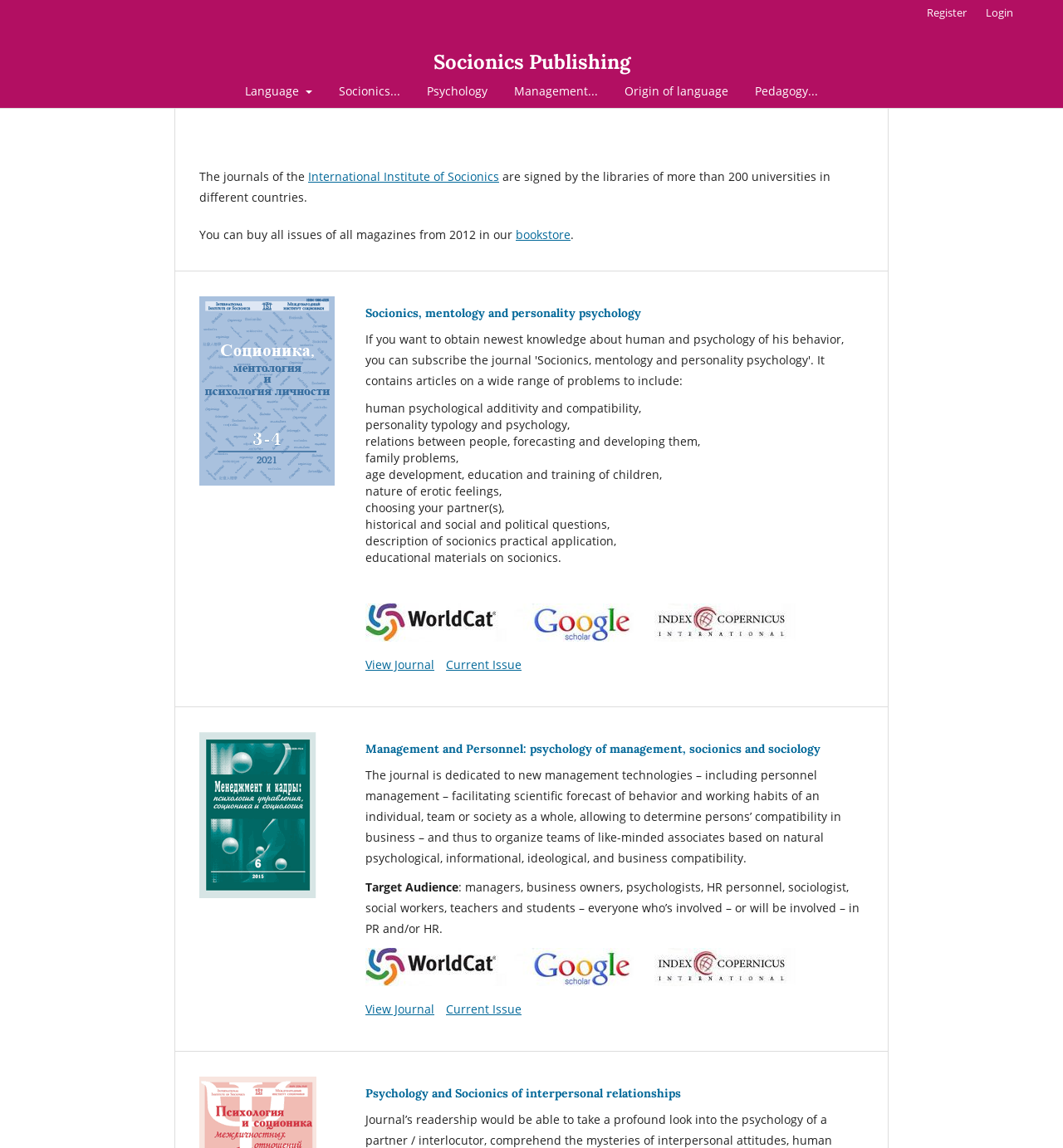Determine the bounding box coordinates of the area to click in order to meet this instruction: "Read more about 'Socionics, mentology and personality psychology'".

[0.344, 0.265, 0.812, 0.28]